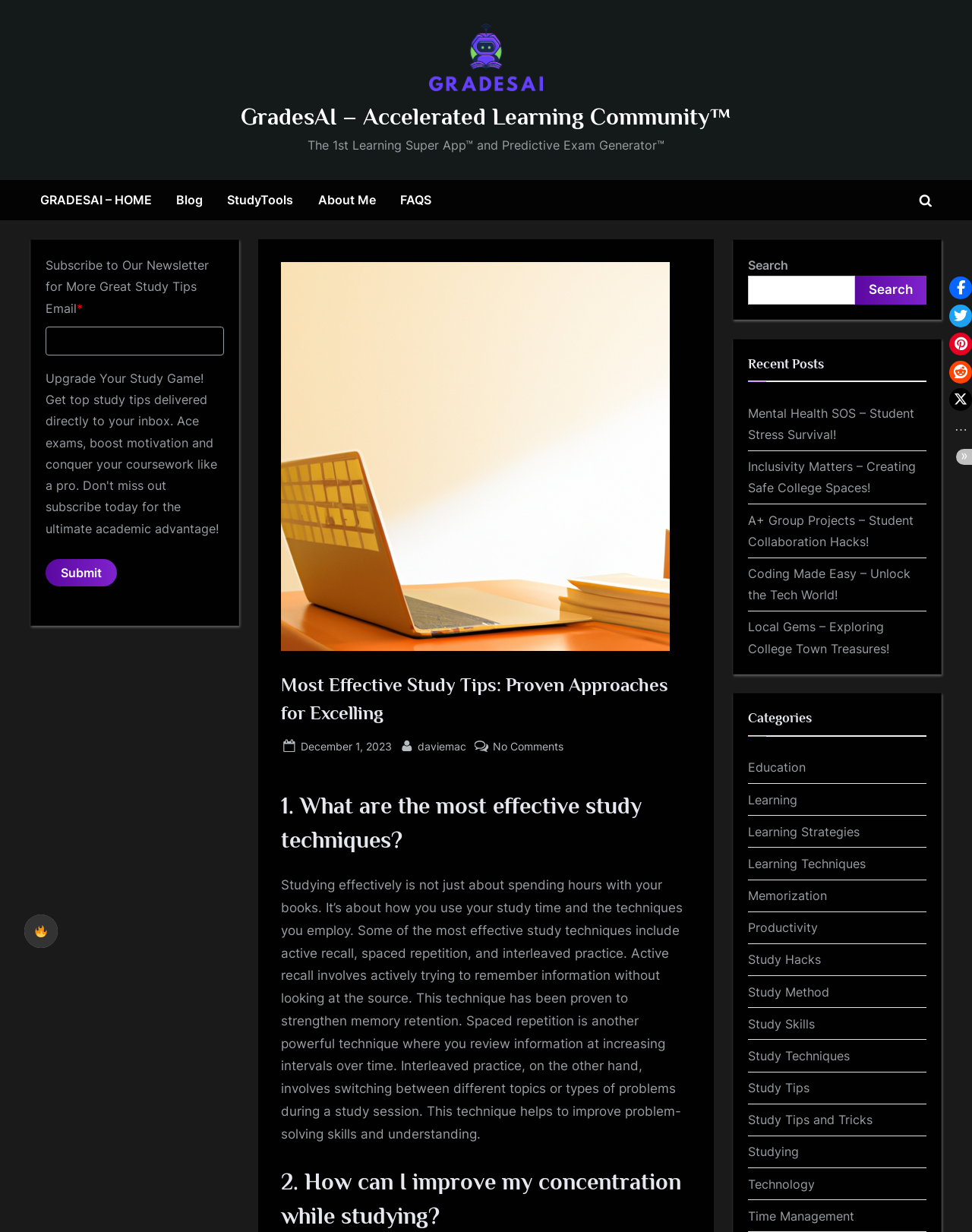Highlight the bounding box coordinates of the element that should be clicked to carry out the following instruction: "Search for something". The coordinates must be given as four float numbers ranging from 0 to 1, i.e., [left, top, right, bottom].

[0.77, 0.224, 0.88, 0.247]